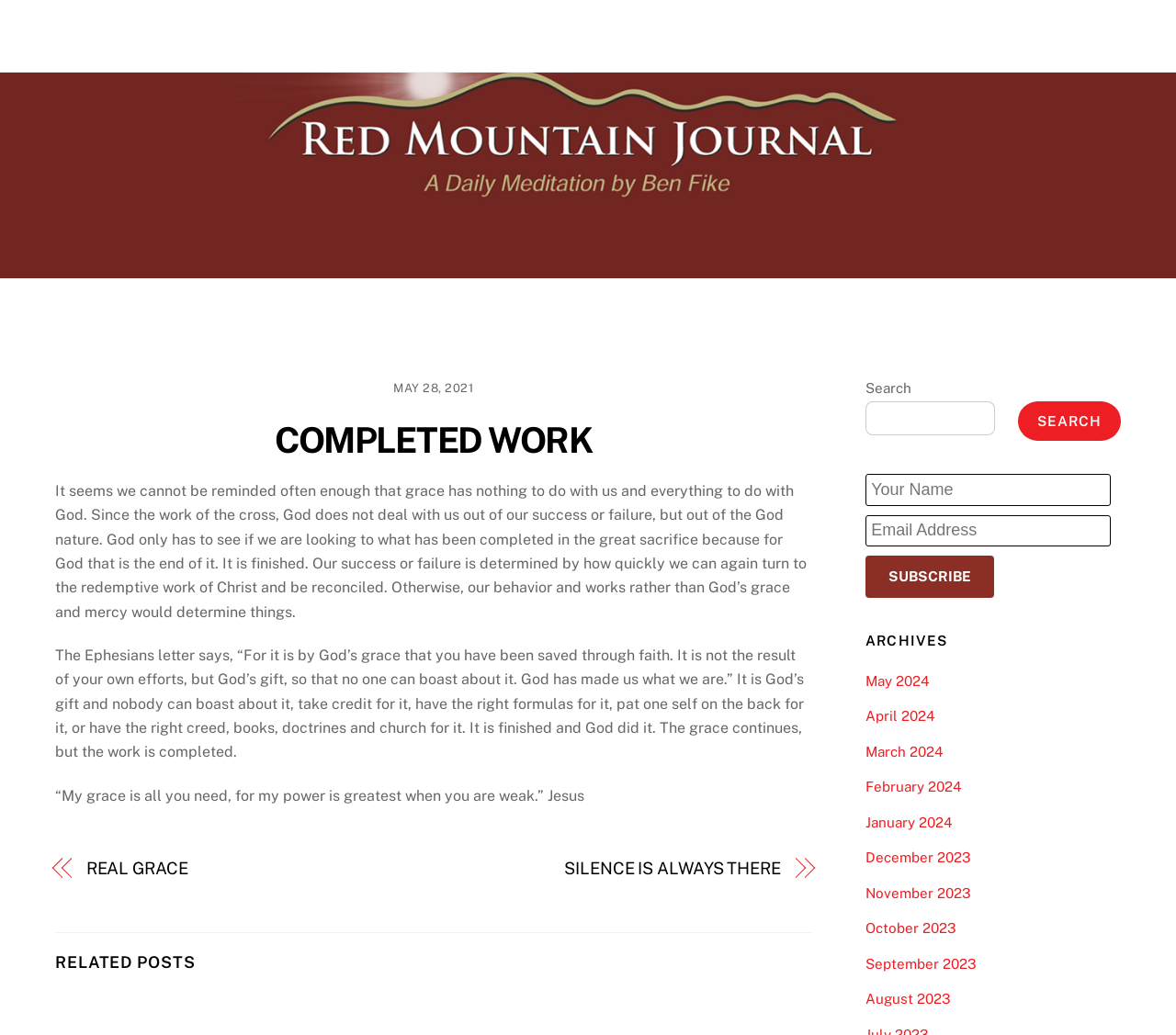Present a detailed account of what is displayed on the webpage.

This webpage is titled "COMPLETED WORK - Red Mountain Journal" and has a navigation menu at the top with four links: "Home", "About Us", "About Our Journal", and "Contact". Below the navigation menu, there is an article section that takes up most of the page. The article section has a timestamp "MAY 28, 2021" at the top, followed by a heading "COMPLETED WORK" with a link to the same title. 

The main content of the article is divided into three paragraphs. The first paragraph discusses the concept of grace and how it is not dependent on human success or failure, but rather on God's nature. The second paragraph quotes the Ephesians letter, emphasizing that salvation is a gift from God and not a result of human efforts. The third paragraph quotes Jesus, saying that his grace is all that is needed, and it is greatest when one is weak.

Below the article, there are three links to related posts: "REAL GRACE", "SILENCE IS ALWAYS THERE", and three figures that likely represent images. 

On the right side of the page, there is a search bar with a search button, a section to subscribe to the journal with input fields for name and email address, and a link to subscribe. Below the subscription section, there is a heading "ARCHIVES" with links to various months from May 2024 to August 2023.